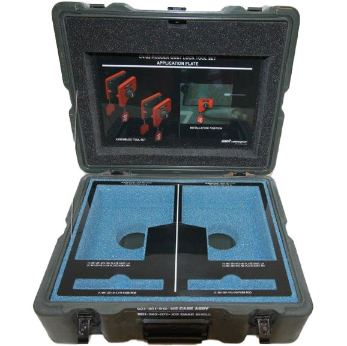Offer a detailed narrative of the image's content.

The image showcases a custom-designed foam case, prominently featuring a robust exterior with a handle for easy transport. The case is open, revealing a meticulously organized interior lined with blue foam padding, which provides cushioning and protection for its contents. Two compartments are visible within the case, designed to securely hold various tools or devices, while the interior lid presents a visual guide, showcasing specific tools or components, possibly for application purposes. The overall design emphasizes functionality and protection, making it ideal for safeguarding delicate equipment during transport or storage. This image is associated with the "Custom Designed Foam Cases" category, suggesting that it can be tailored to meet specific needs for different items.